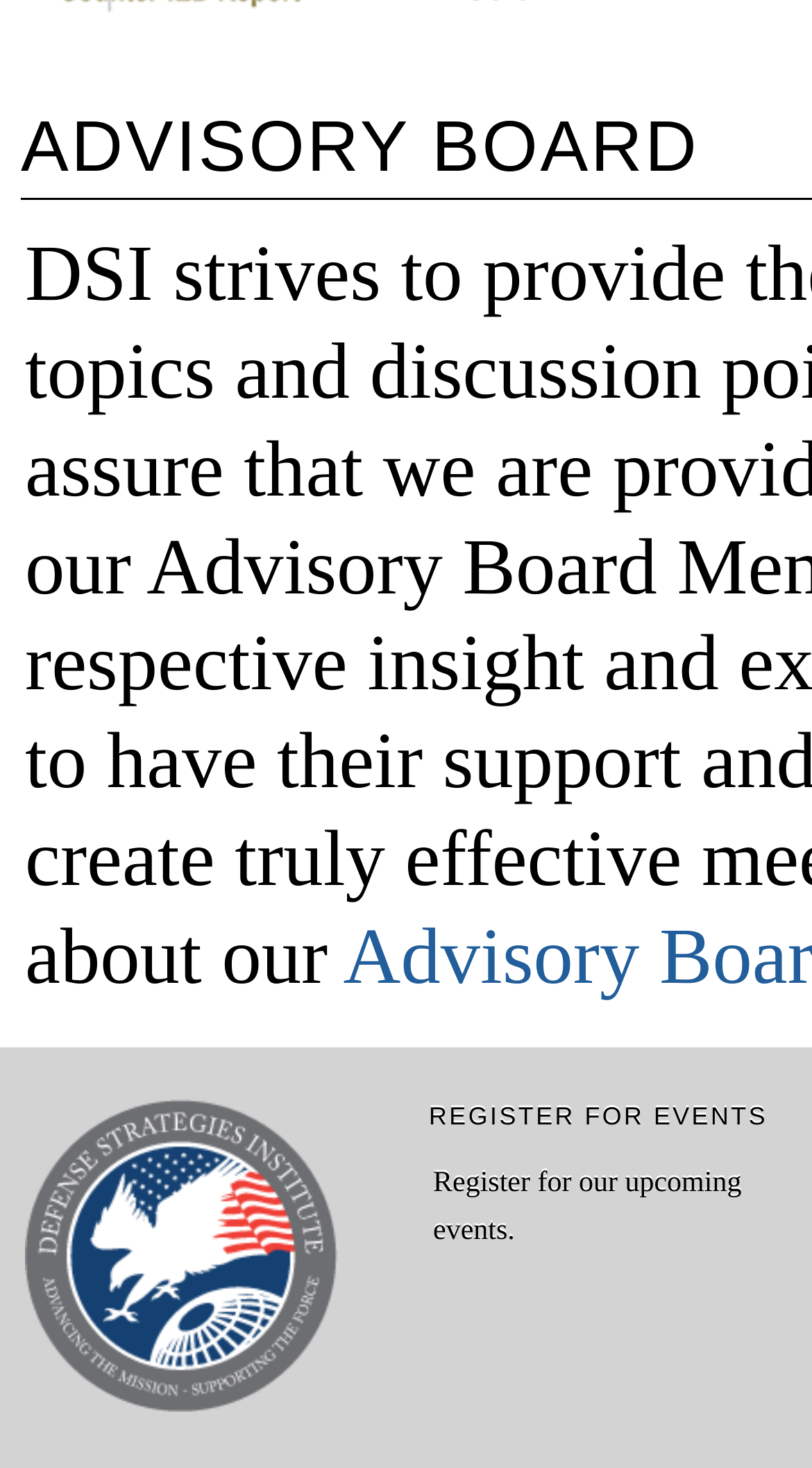Given the element description Register for our upcoming events., predict the bounding box coordinates for the UI element in the webpage screenshot. The format should be (top-left x, top-left y, bottom-right x, bottom-right y), and the values should be between 0 and 1.

[0.533, 0.796, 0.913, 0.849]